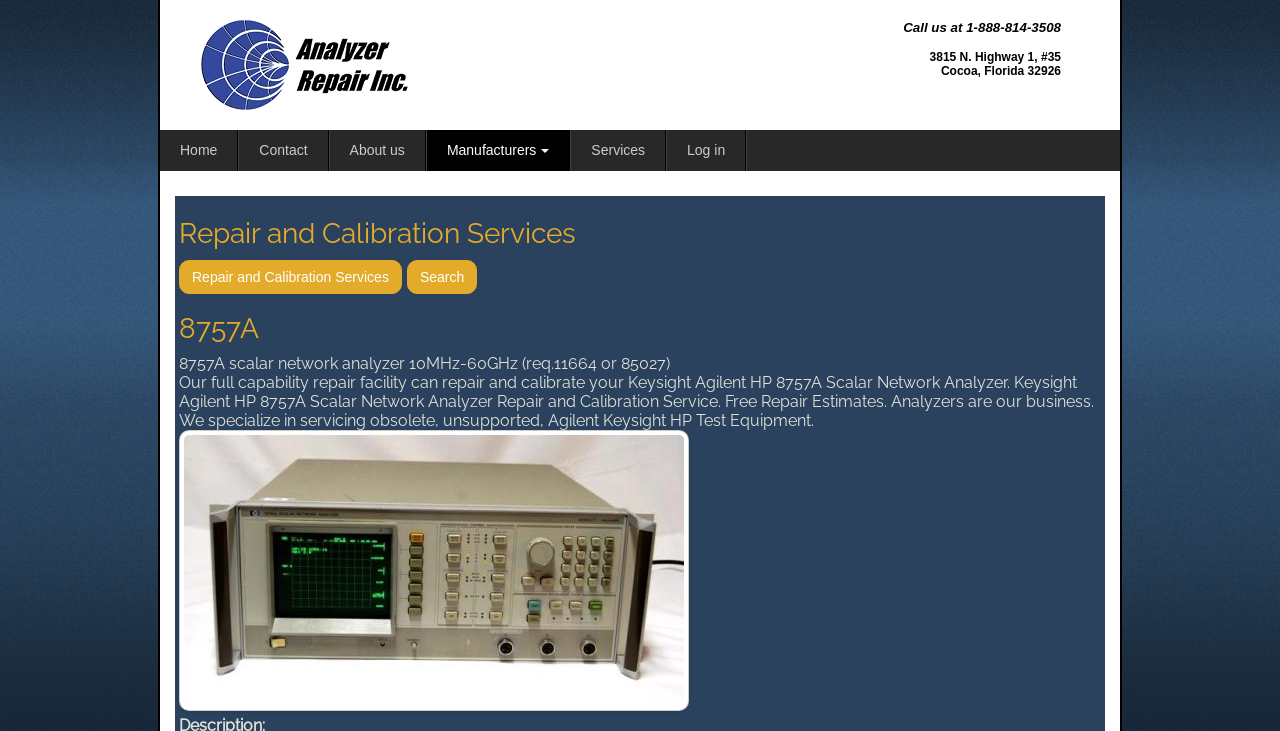Answer the following in one word or a short phrase: 
Is the repair facility capable of calibrating the 8757A scalar network analyzer?

Yes